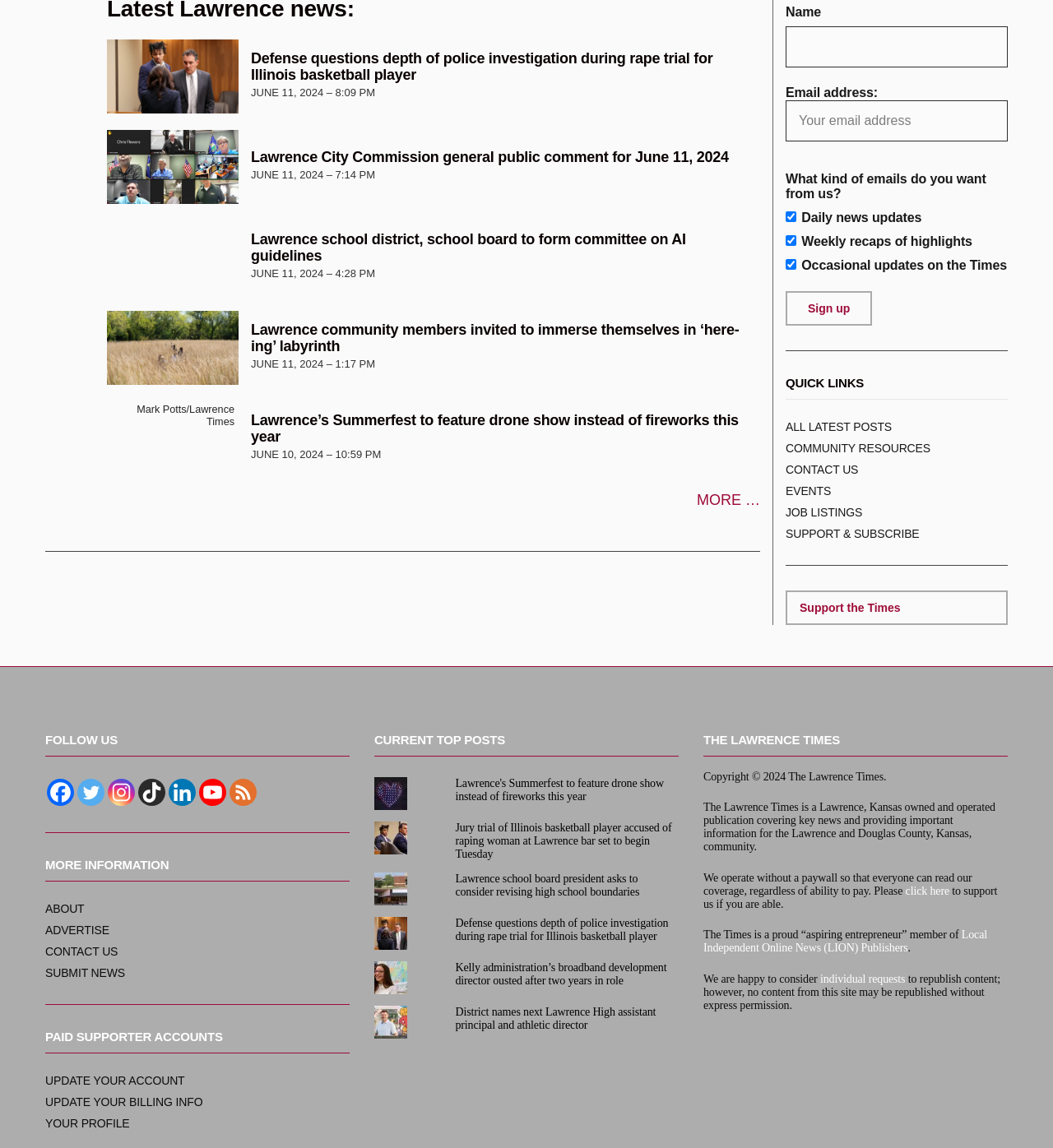Find the bounding box coordinates of the clickable region needed to perform the following instruction: "Read more about Defense questions depth of police investigation during rape trial for Illinois basketball player". The coordinates should be provided as four float numbers between 0 and 1, i.e., [left, top, right, bottom].

[0.238, 0.044, 0.677, 0.072]